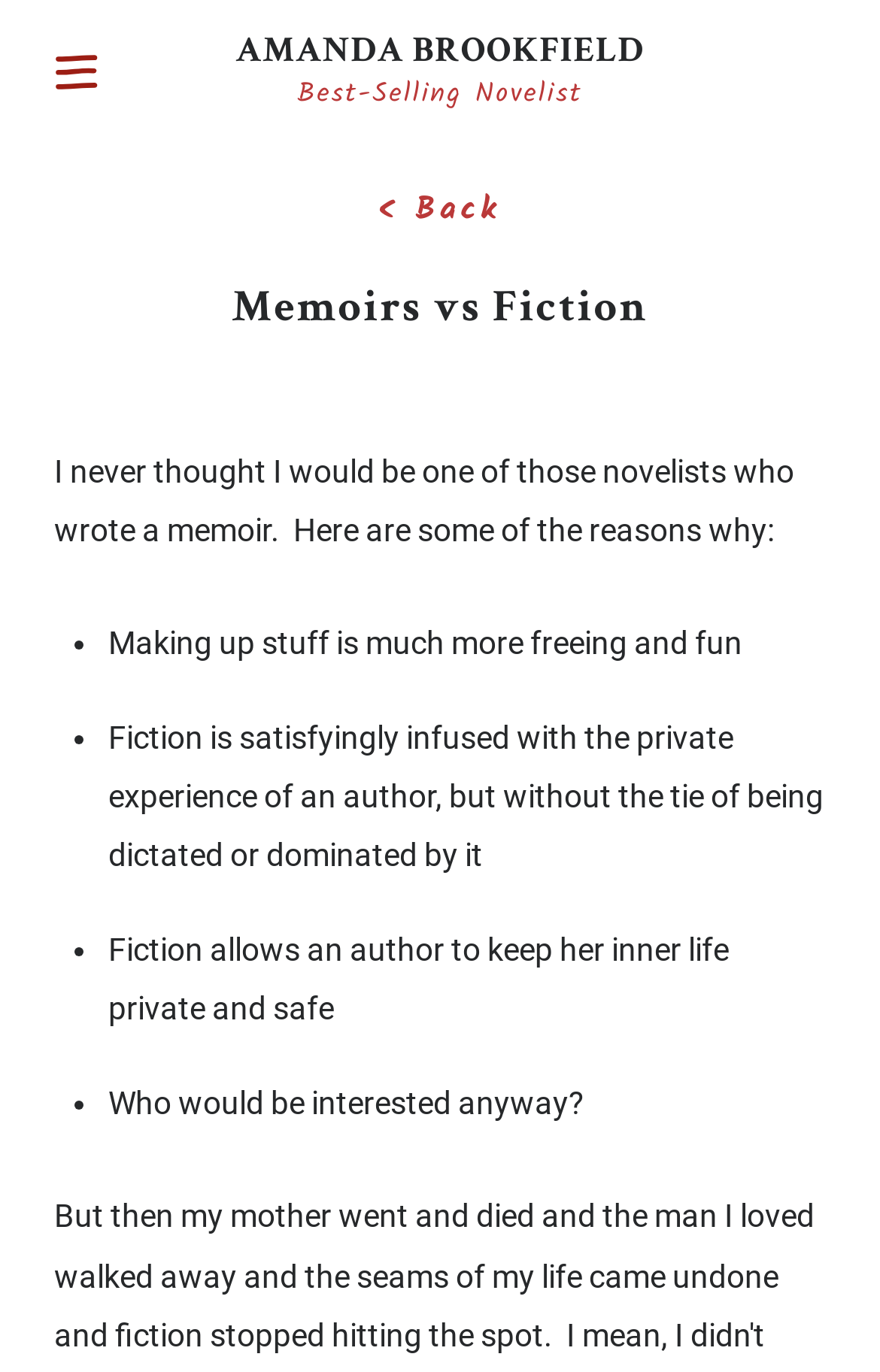Explain the features and main sections of the webpage comprehensively.

The webpage is about Amanda Brookfield, a best-selling novelist, and her thoughts on memoirs versus fiction. At the top of the page, there is a link with a heading that reads "AMANDA BROOKFIELD Best-Selling Novelist". Below this, there is a button with a "Back" icon, and next to it, a heading that says "Memoirs vs Fiction". 

The main content of the page starts with a paragraph of text that explains why Amanda Brookfield prefers writing fiction over memoirs. This is followed by a list of four bullet points, each with a brief statement explaining the advantages of writing fiction. The list markers are represented by bullet points, and the text of each point is indented below the marker. The bullet points are arranged vertically, with the first one starting from the top left of the content area, and the last one ending near the bottom of the content area.

There is also a small, non-descriptive button at the top left corner of the page, and a tiny, non-descriptive element at the top left corner of the page, but they do not seem to be part of the main content.